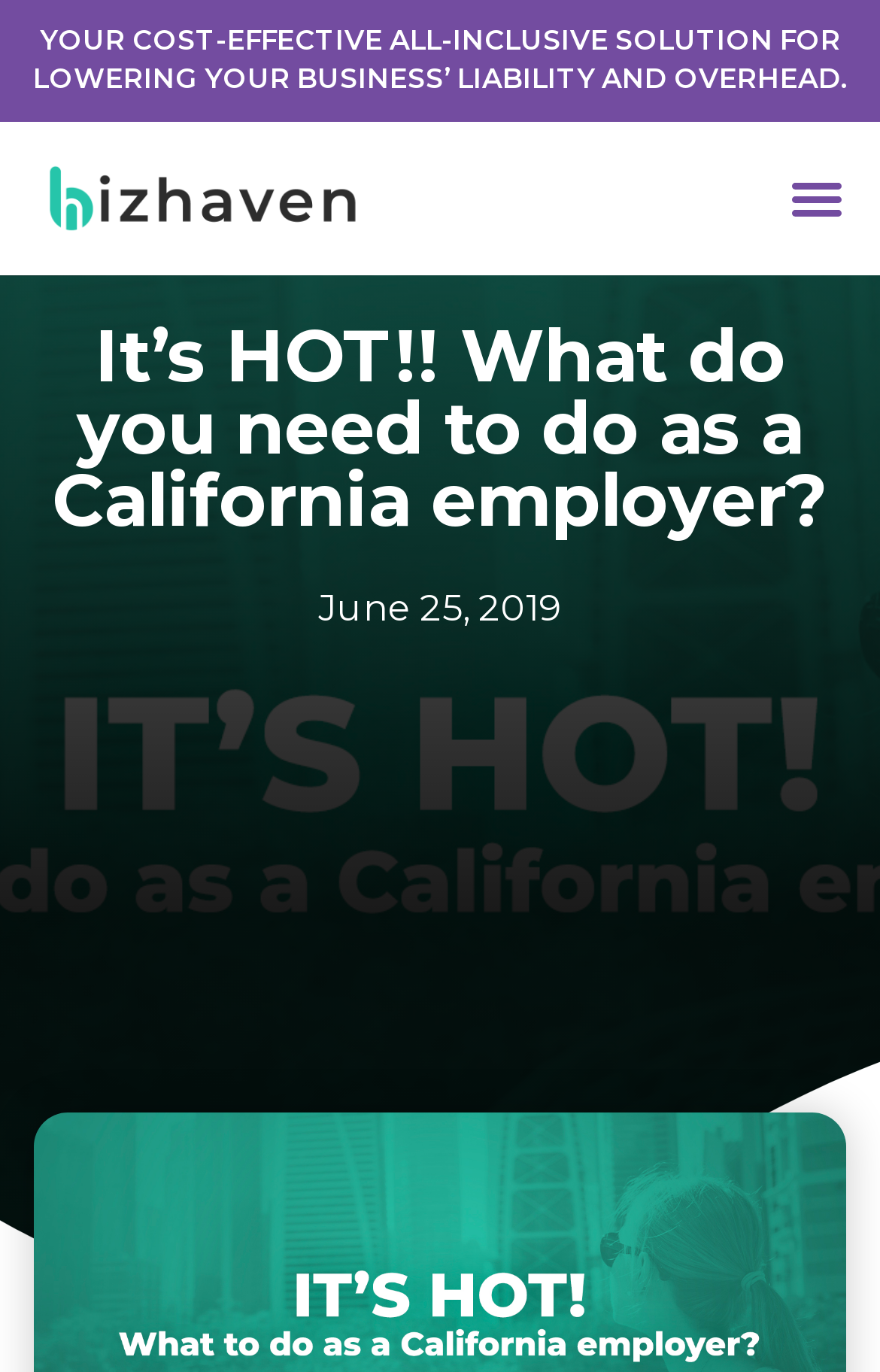Identify the bounding box of the UI element that matches this description: "Menu".

[0.882, 0.114, 0.974, 0.174]